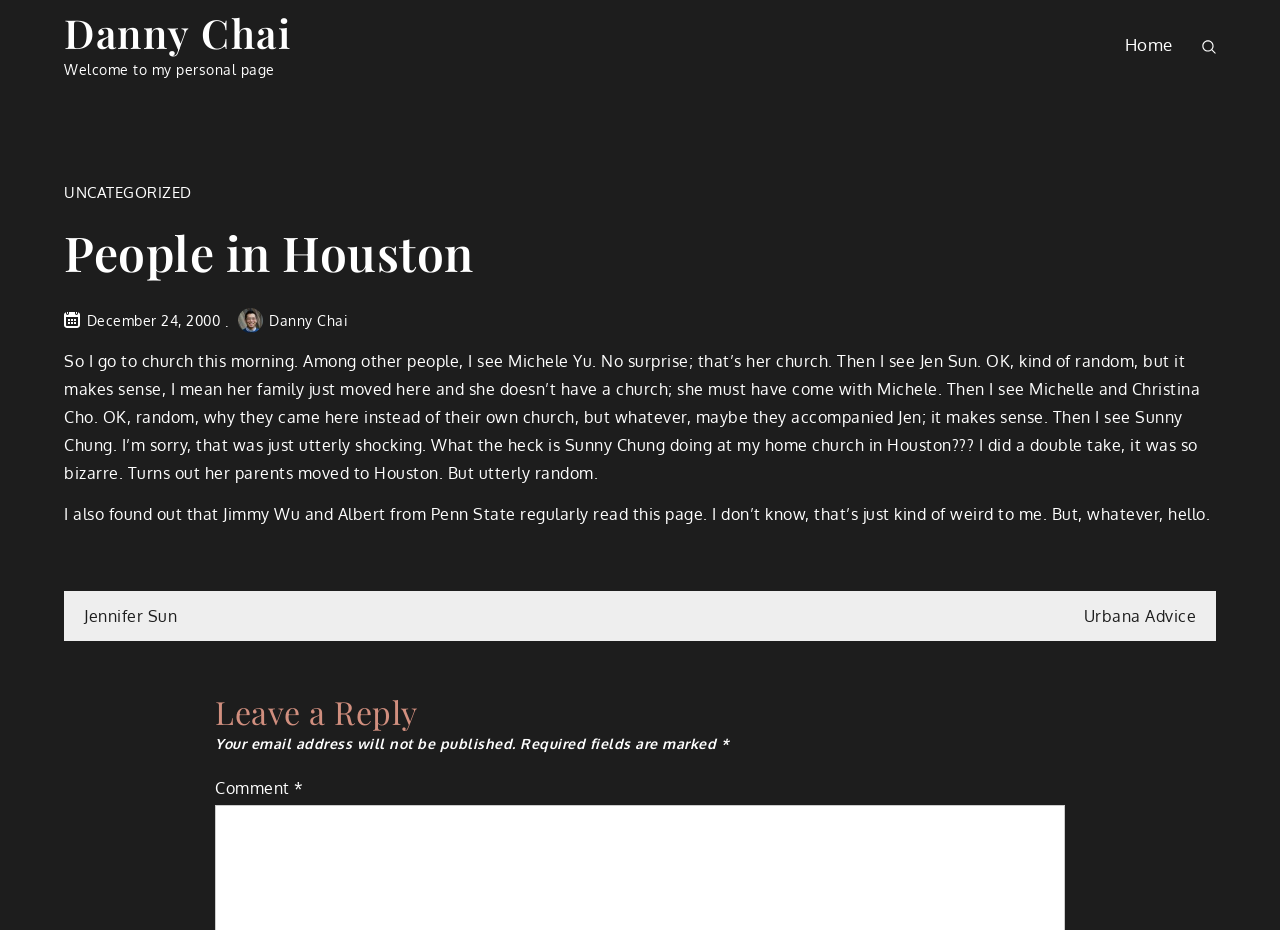What is the purpose of the comment section?
Refer to the image and provide a concise answer in one word or phrase.

To leave a reply